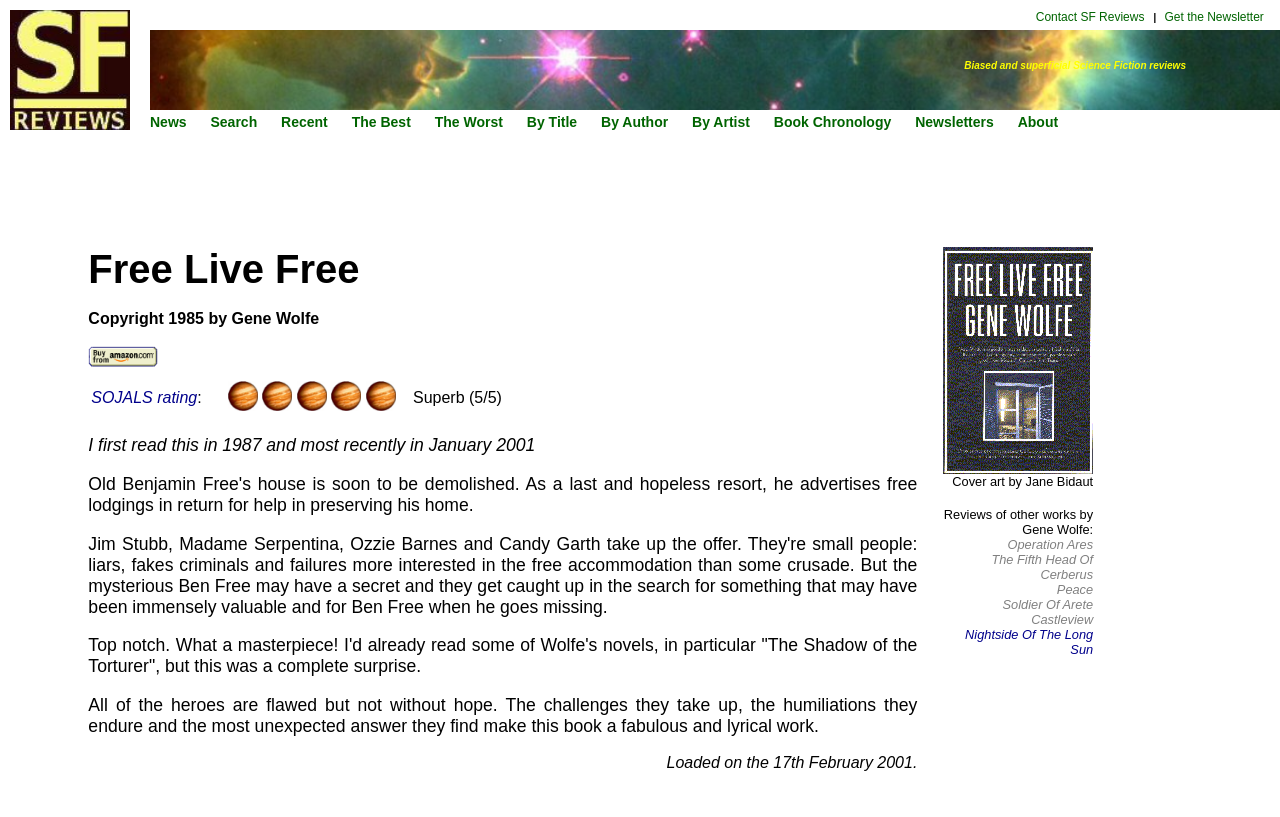Provide your answer in a single word or phrase: 
Who is the author of the book 'Free Live Free'?

Gene Wolfe